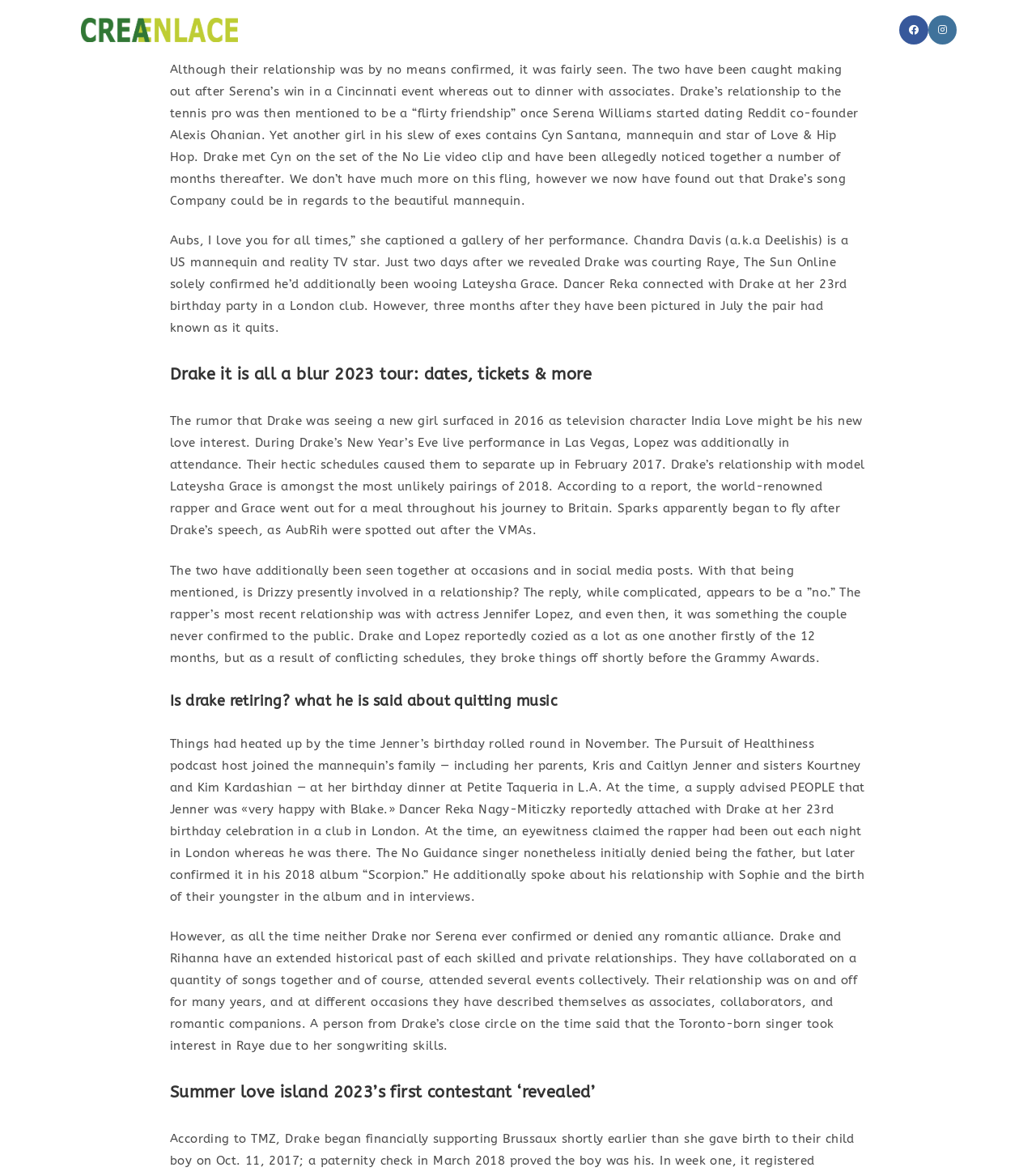What is the name of the model Drake met on the set of the No Lie video clip?
Answer the question with as much detail as you can, using the image as a reference.

According to the webpage, Drake met Cyn Santana, a model and star of Love & Hip Hop, on the set of the No Lie video clip and were allegedly noticed together a few months thereafter.